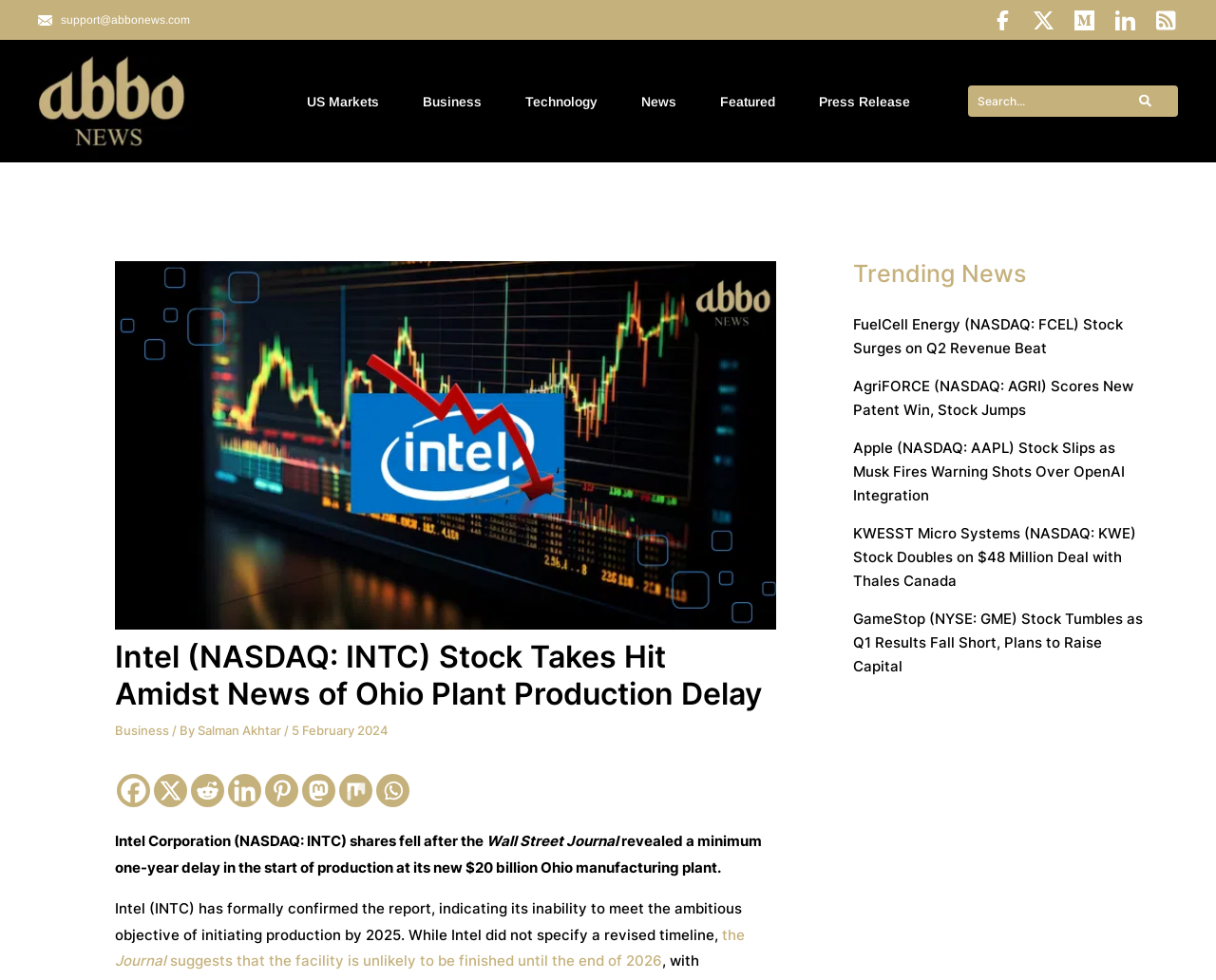What is the category of the news article?
Refer to the image and answer the question using a single word or phrase.

Business